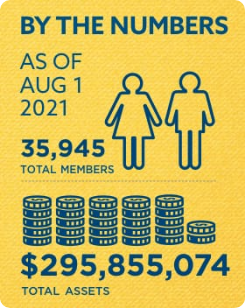What is the background color of the infographic?
Give a detailed response to the question by analyzing the screenshot.

The infographic has a bright yellow background, which complements the blue typography, making the information clear and easily digestible, aimed at showcasing the organization's impact and reach within the community.